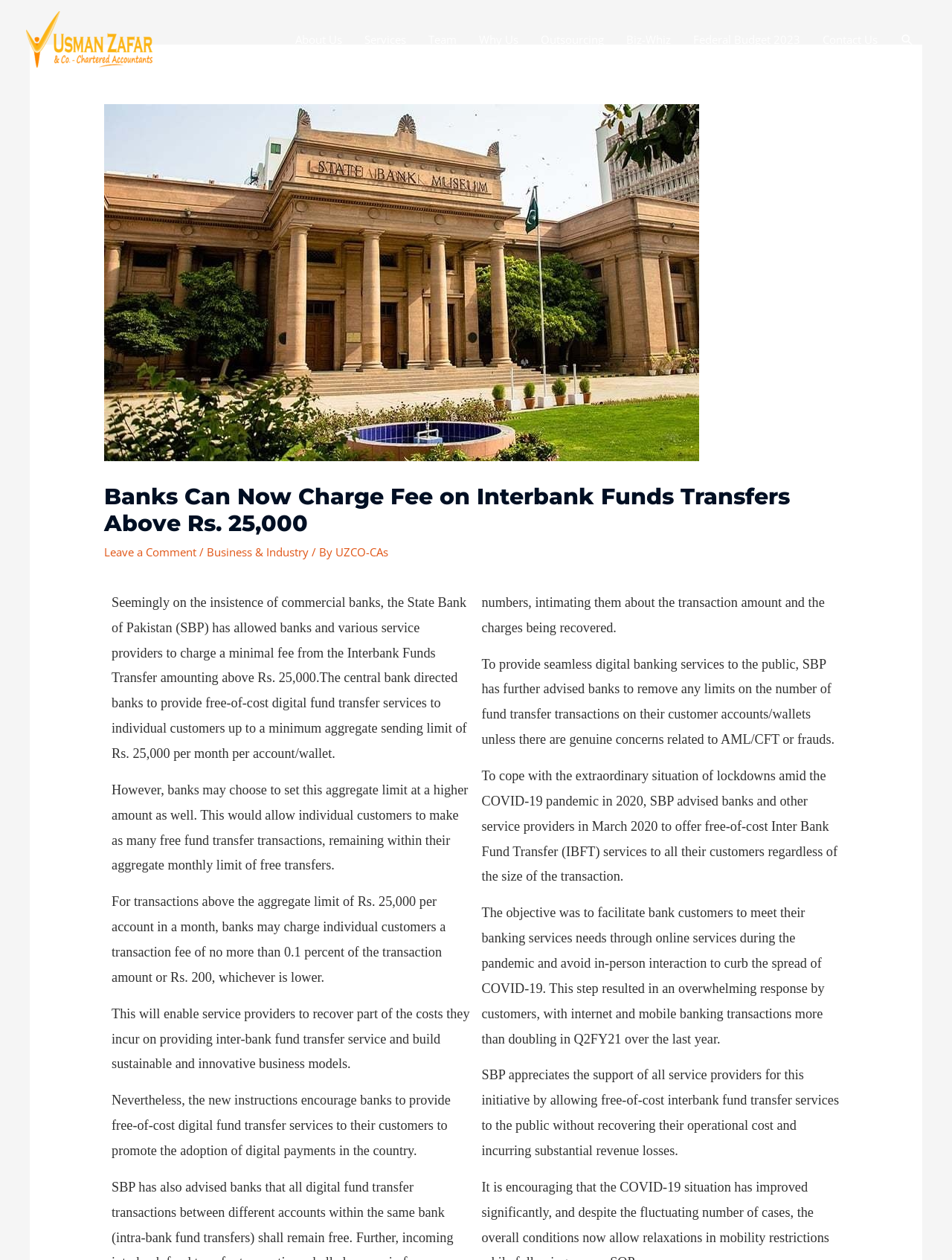Determine the bounding box coordinates for the element that should be clicked to follow this instruction: "Click on the 'About Us' link". The coordinates should be given as four float numbers between 0 and 1, in the format [left, top, right, bottom].

[0.298, 0.014, 0.371, 0.049]